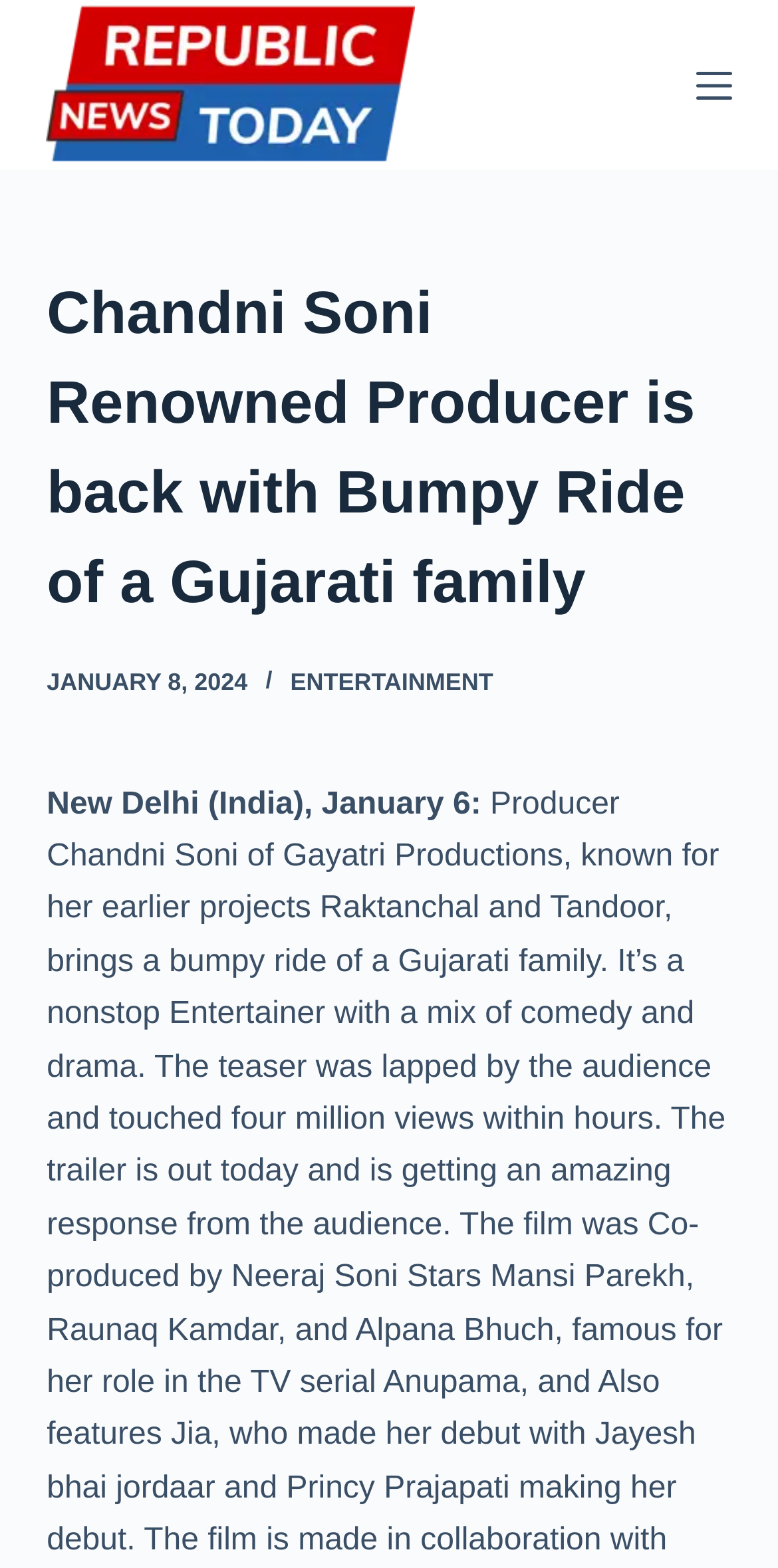Please give a one-word or short phrase response to the following question: 
Is the news article about a family?

Yes